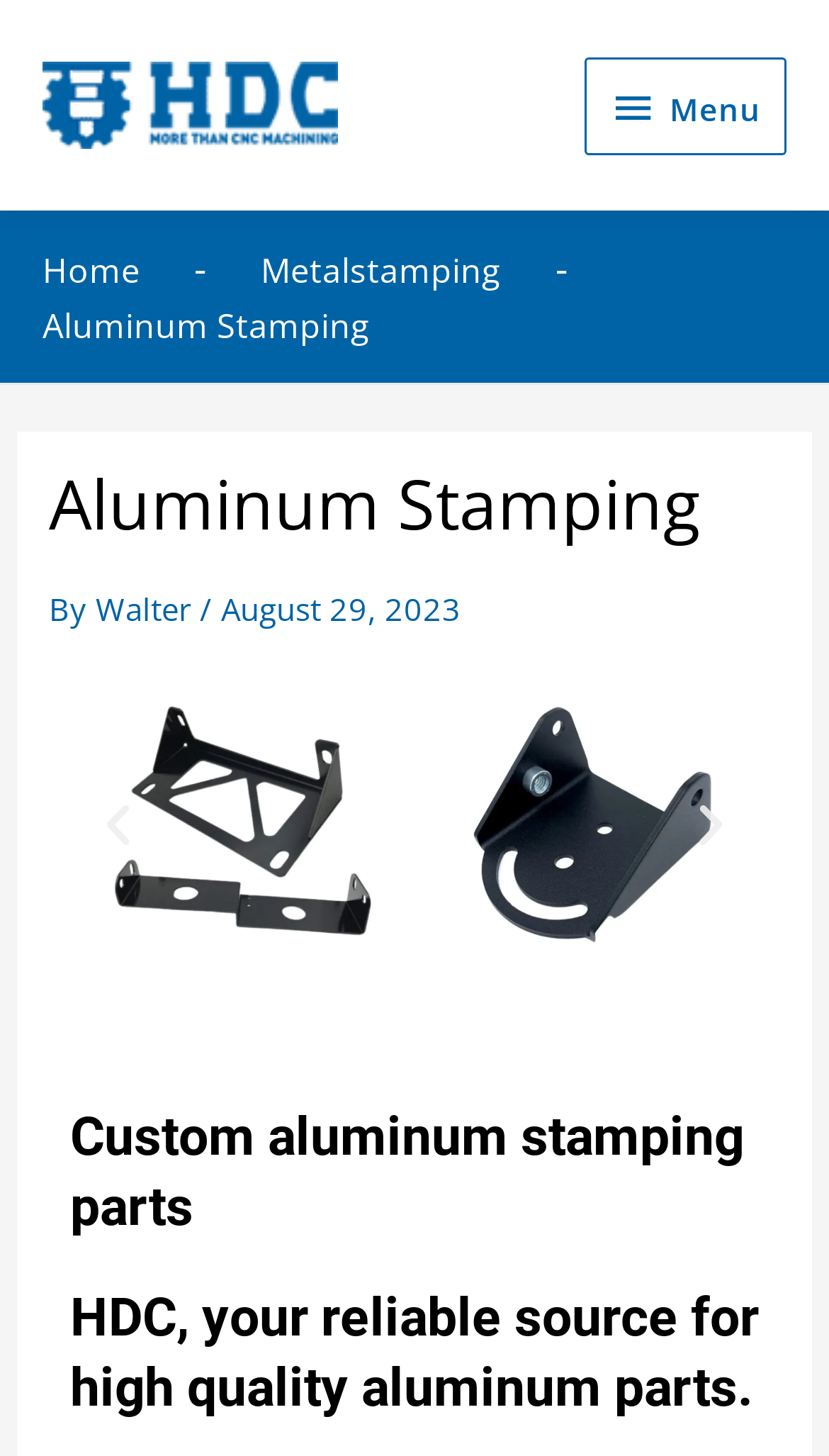What is the company name?
Kindly give a detailed and elaborate answer to the question.

The company name can be found in the heading 'HDC, your reliable source for high quality aluminum parts.' which is located at the bottom of the webpage.